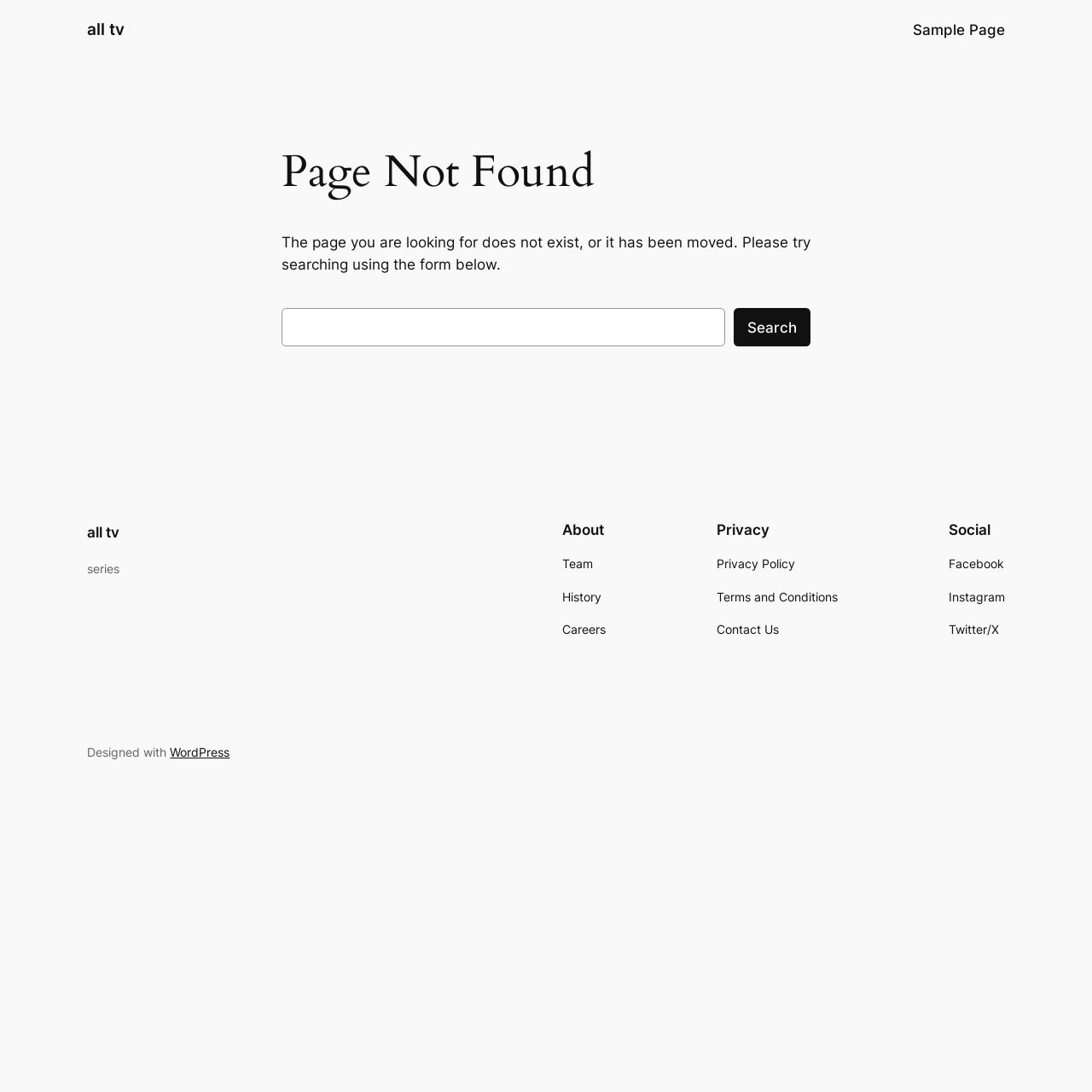Using the webpage screenshot, find the UI element described by Terms and Conditions. Provide the bounding box coordinates in the format (top-left x, top-left y, bottom-right x, bottom-right y), ensuring all values are floating point numbers between 0 and 1.

[0.656, 0.538, 0.767, 0.556]